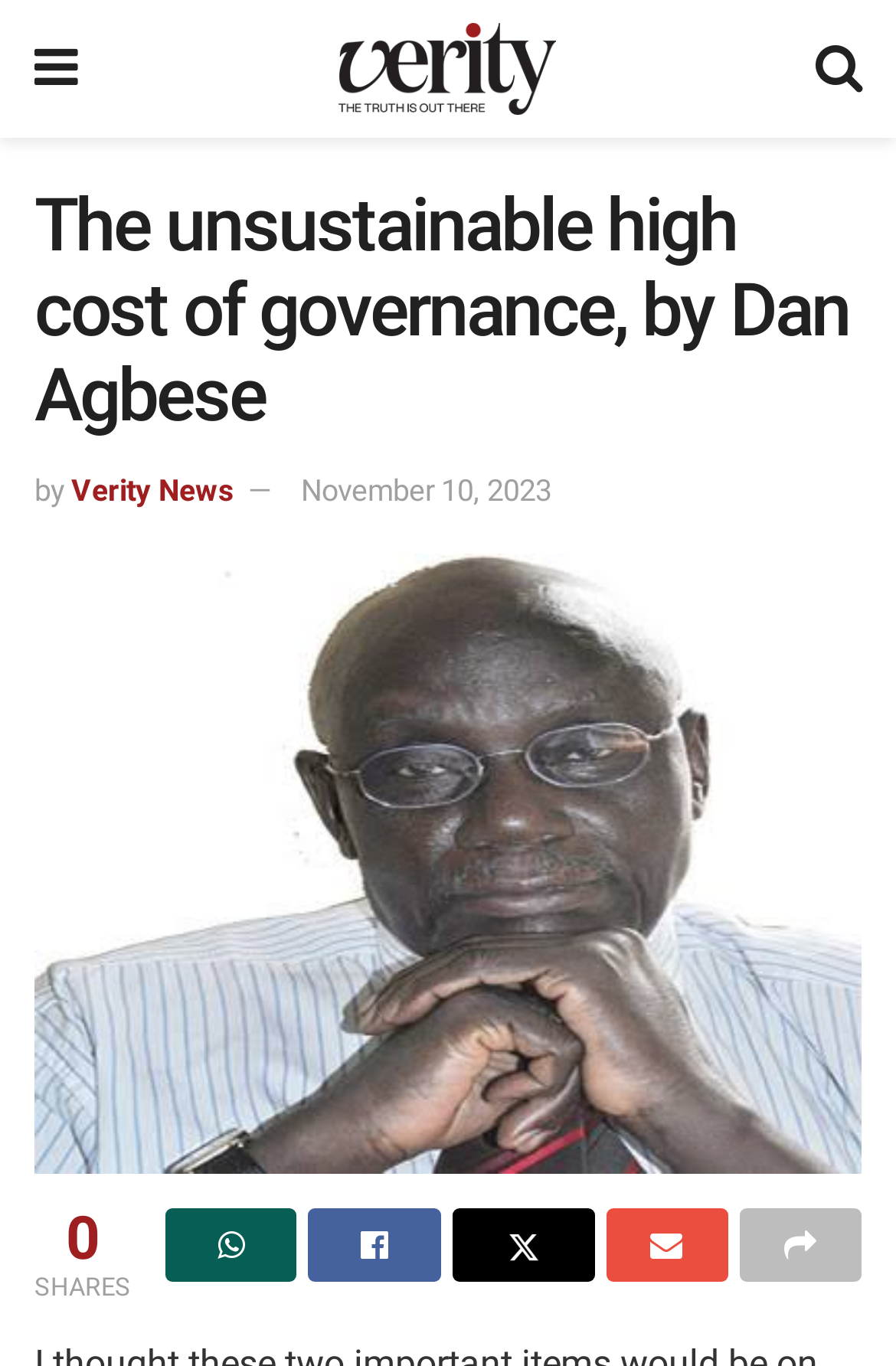Answer the question below in one word or phrase:
How many articles are displayed on the webpage?

2